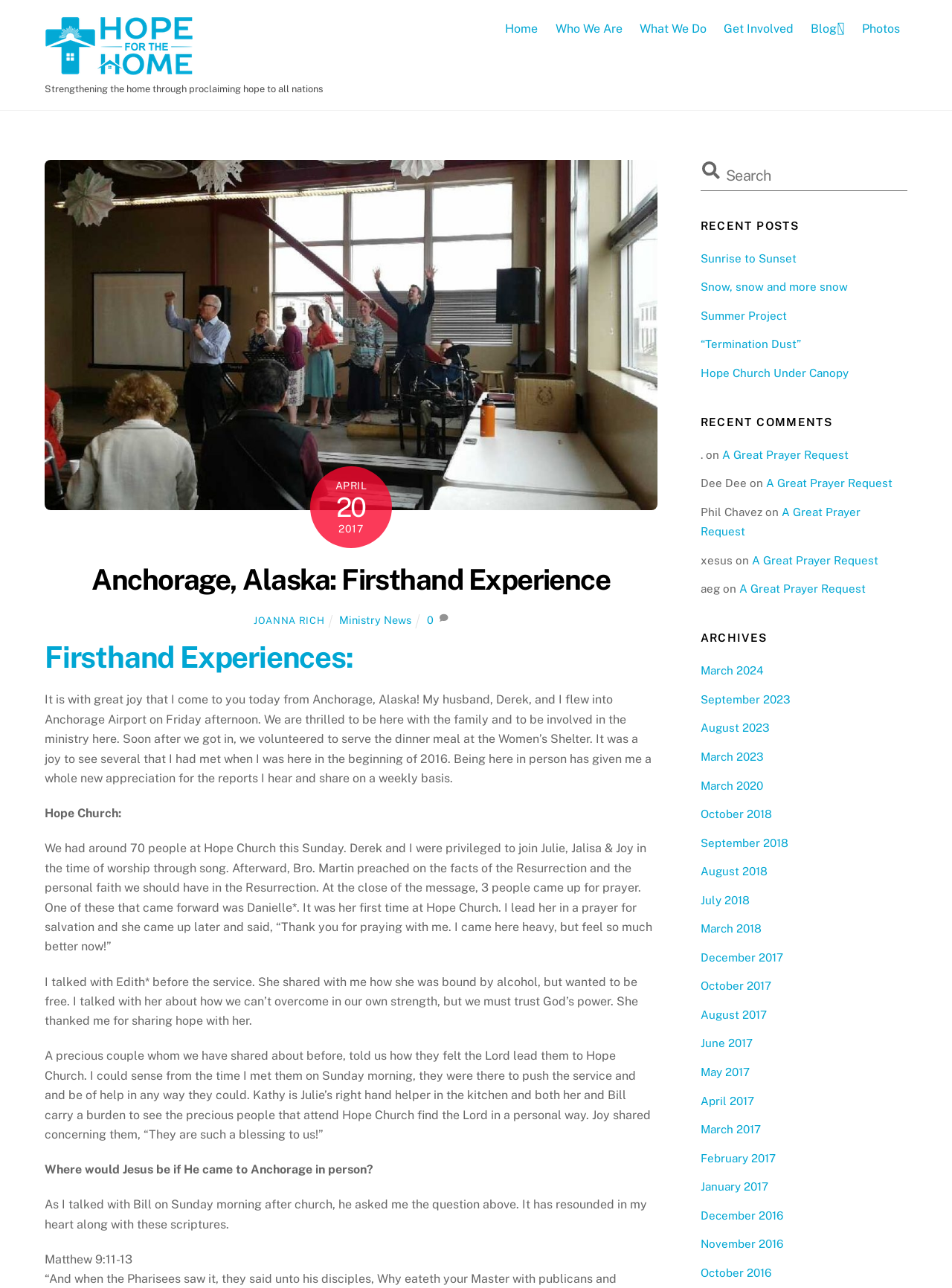What is the name of the church mentioned in the blog post?
Use the screenshot to answer the question with a single word or phrase.

Hope Church